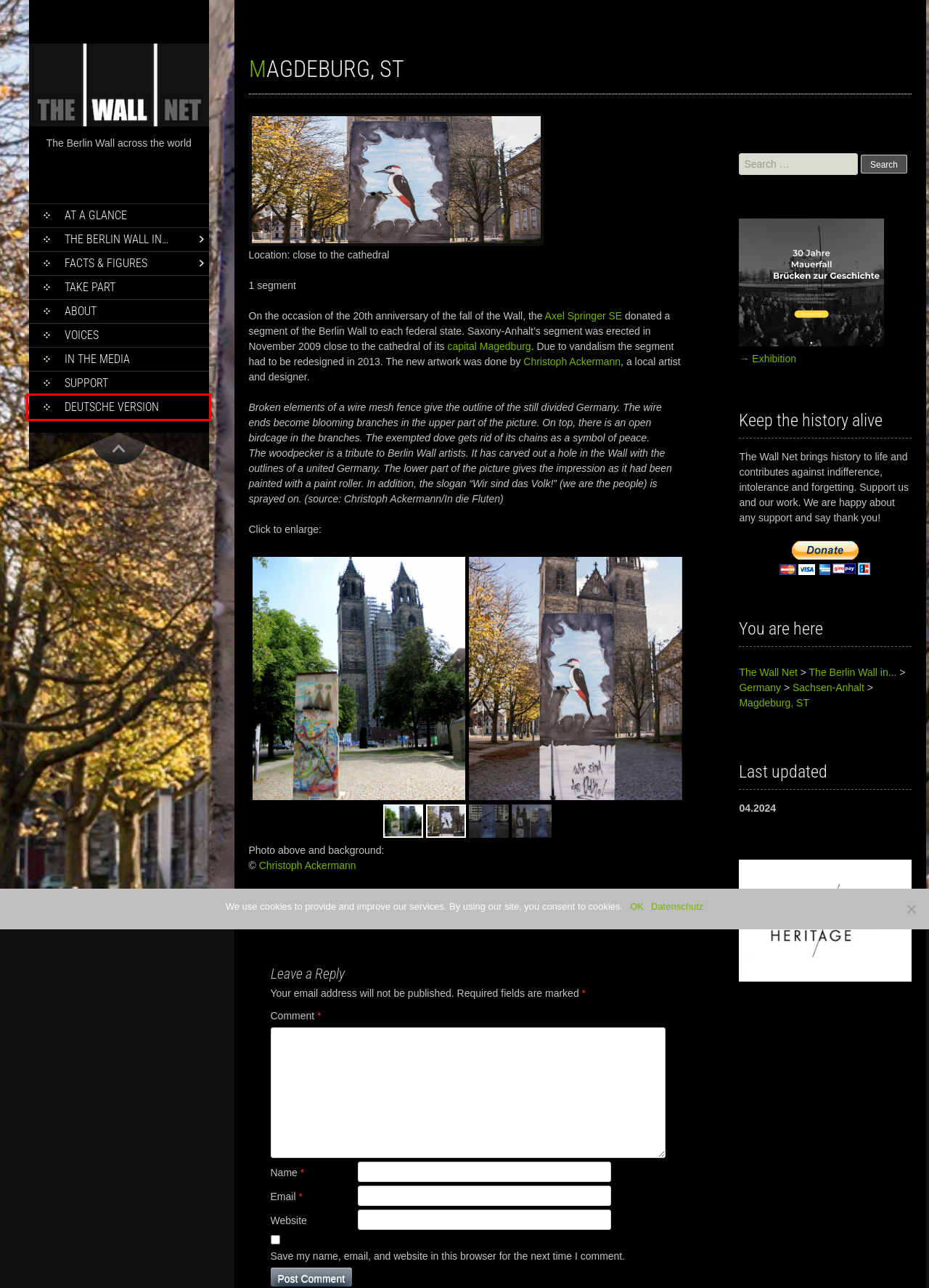You have a screenshot of a webpage with a red rectangle bounding box around an element. Identify the best matching webpage description for the new page that appears after clicking the element in the bounding box. The descriptions are:
A. The Berlin Wall in… | The Wall Net
B. The Wall Net | The Berlin Wall across the world
C. In the media | The Wall Net
D. Voices | The Wall Net
E. Reichenbach, SN | The Wall Net
F. The Project | The Wall Net
G. Donations | The Wall Net
H. Facts & Figures | The Wall Net

B